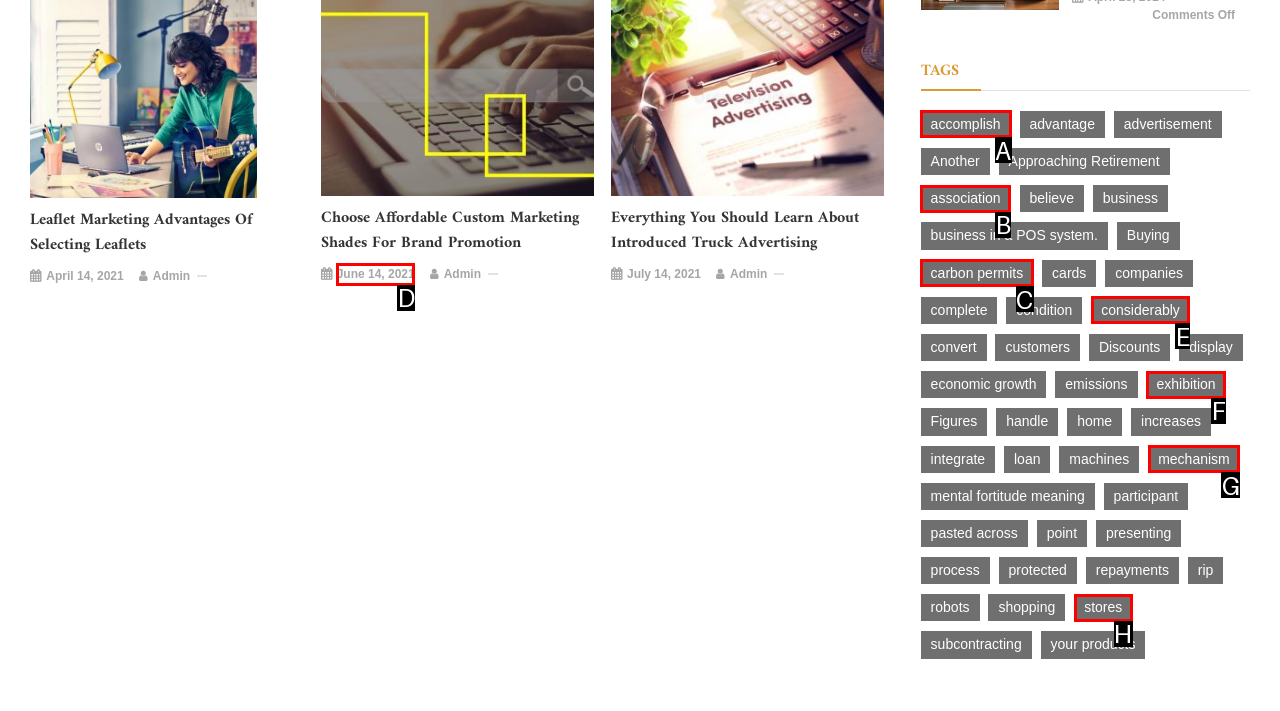Choose the HTML element that should be clicked to accomplish the task: Explore 'accomplish (1 item)'. Answer with the letter of the chosen option.

A